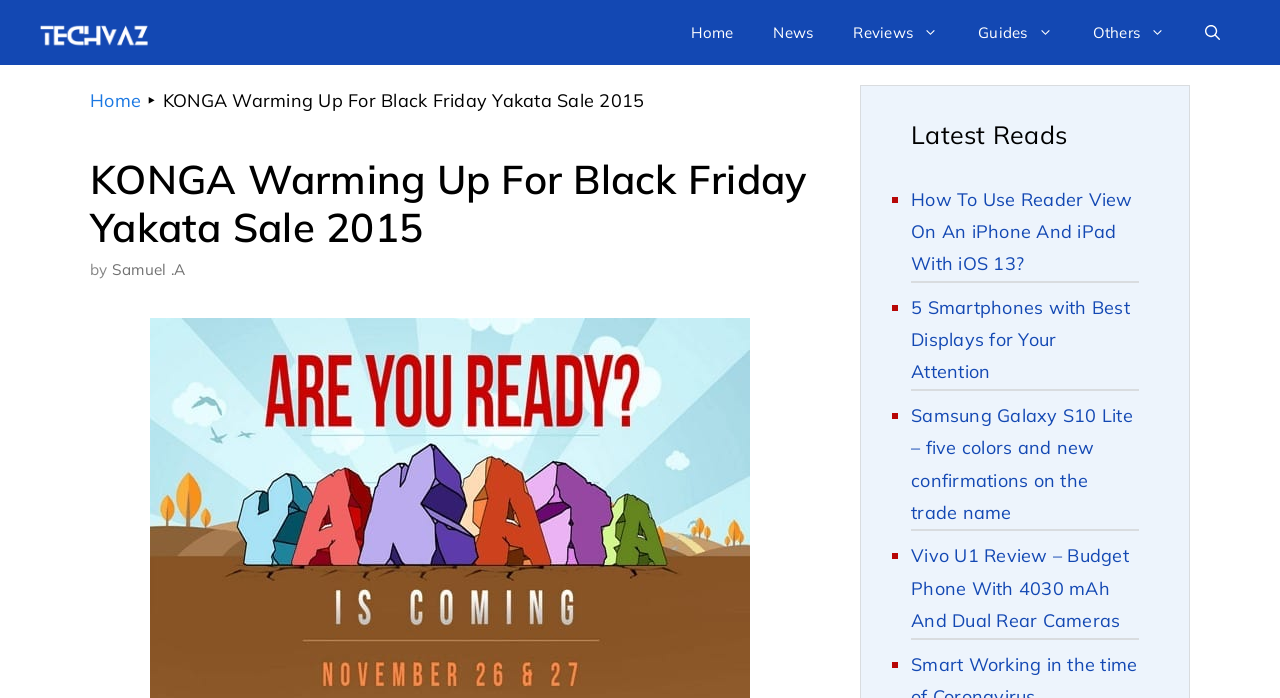Provide a thorough description of the webpage you see.

The webpage appears to be a blog or news article page, with a focus on technology and gadgets. At the top, there is a navigation bar with links to various sections, including "TechVaz", "Home", "News", "Reviews", "Guides", and "Others". The navigation bar also features a search bar at the far right.

Below the navigation bar, there is a header section with a breadcrumb navigation trail, showing the current page's location within the website's hierarchy. The header section also displays the title of the current page, "KONGA Warming Up For Black Friday Yakata Sale 2015", along with the author's name, "Samuel.A".

The main content area of the page is divided into two sections. The top section features a heading that reads "Latest Reads", followed by a list of four news article summaries, each marked with a bullet point (■) and featuring a brief title and a link to the full article. The article titles include "How To Use Reader View On An iPhone And iPad With iOS 13?", "5 Smartphones with Best Displays for Your Attention", "Samsung Galaxy S10 Lite – five colors and new confirmations on the trade name", and "Vivo U1 Review – Budget Phone With 4030 mAh And Dual Rear Cameras".

There are no images on the page, aside from the "TechVaz" logo in the top navigation bar. The overall layout is clean and easy to navigate, with clear headings and concise text.